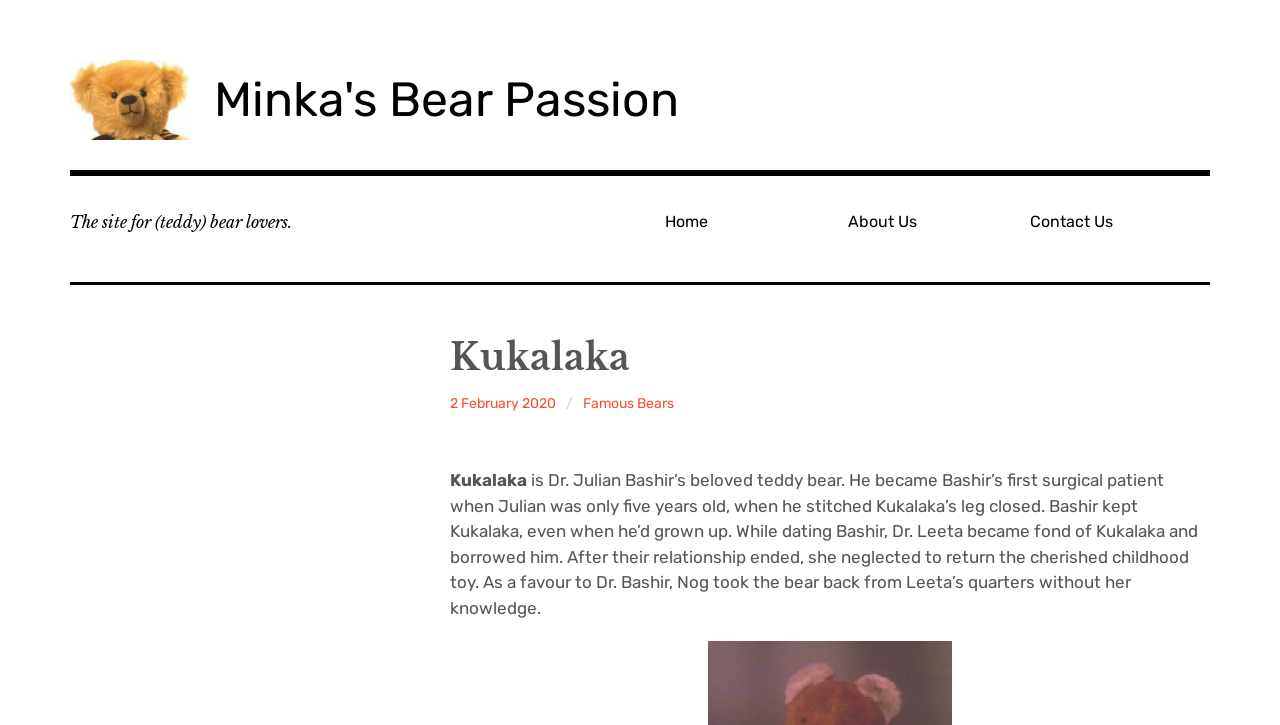Create an in-depth description of the webpage, covering main sections.

The webpage is about Kukalaka, a teddy bear that belongs to Dr. Julian Bashir from Deep Space Nine. At the top left, there is a link and an image with the text "Minka's Bear Passion". Below this, there is a static text that reads "The site for (teddy) bear lovers." 

On the top right, there are three links: "Home", "About Us", and "Contact Us", aligned horizontally. 

Below these links, there is a header section with a heading that reads "Kukalaka". To the right of the heading, there are three links: "PapaBear", "2 February 2020", and "Famous Bears". The "2 February 2020" link has a time element associated with it. 

Below the links, there is a static text that reads "Kukalaka" followed by a paragraph of text that describes Kukalaka's significance to Dr. Julian Bashir. The text explains how Kukalaka was Bashir's first surgical patient, how he kept it even as an adult, and how it was later retrieved from Dr. Leeta's quarters by Nog.